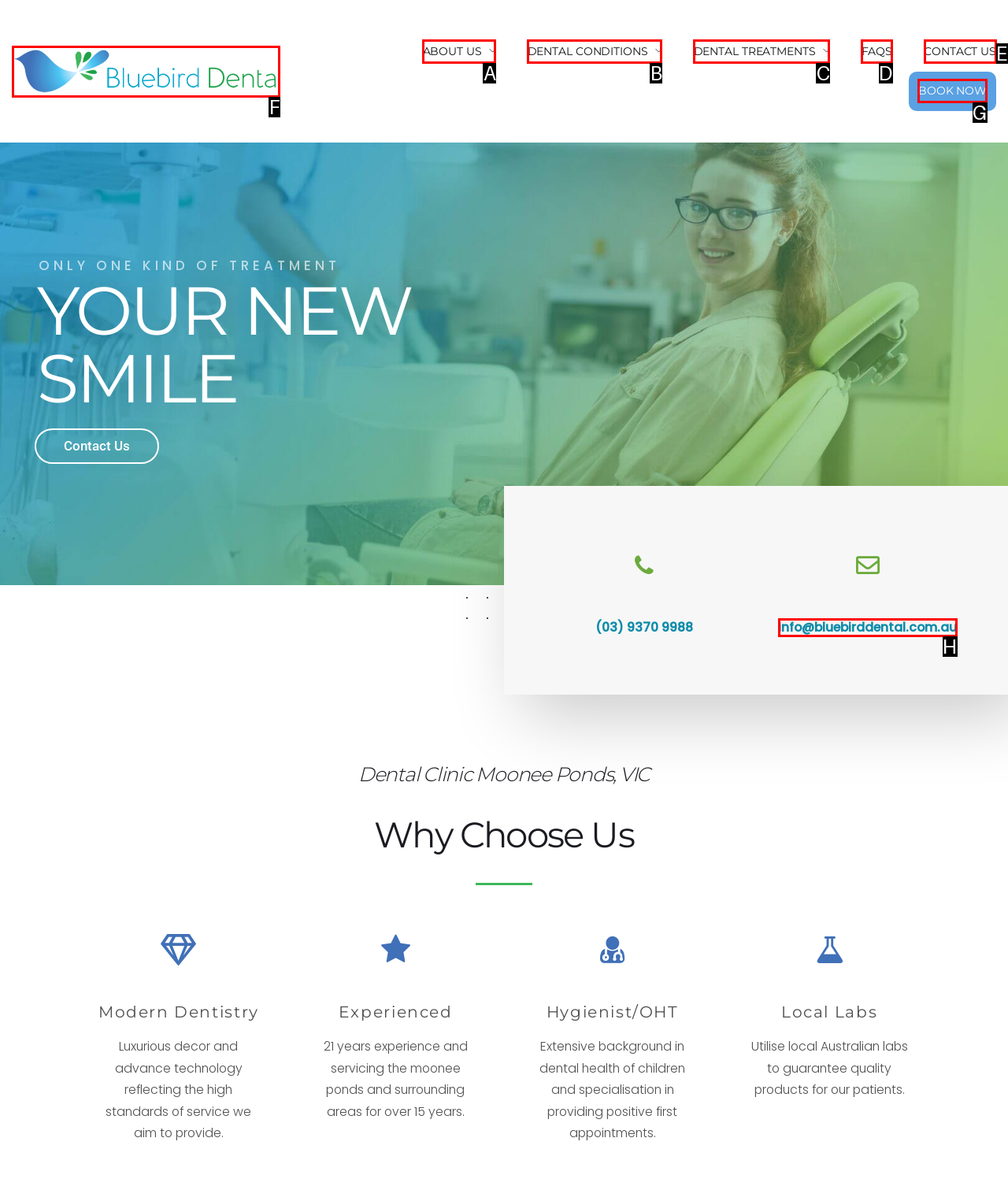Choose the HTML element that best fits the given description: Book Now. Answer by stating the letter of the option.

G